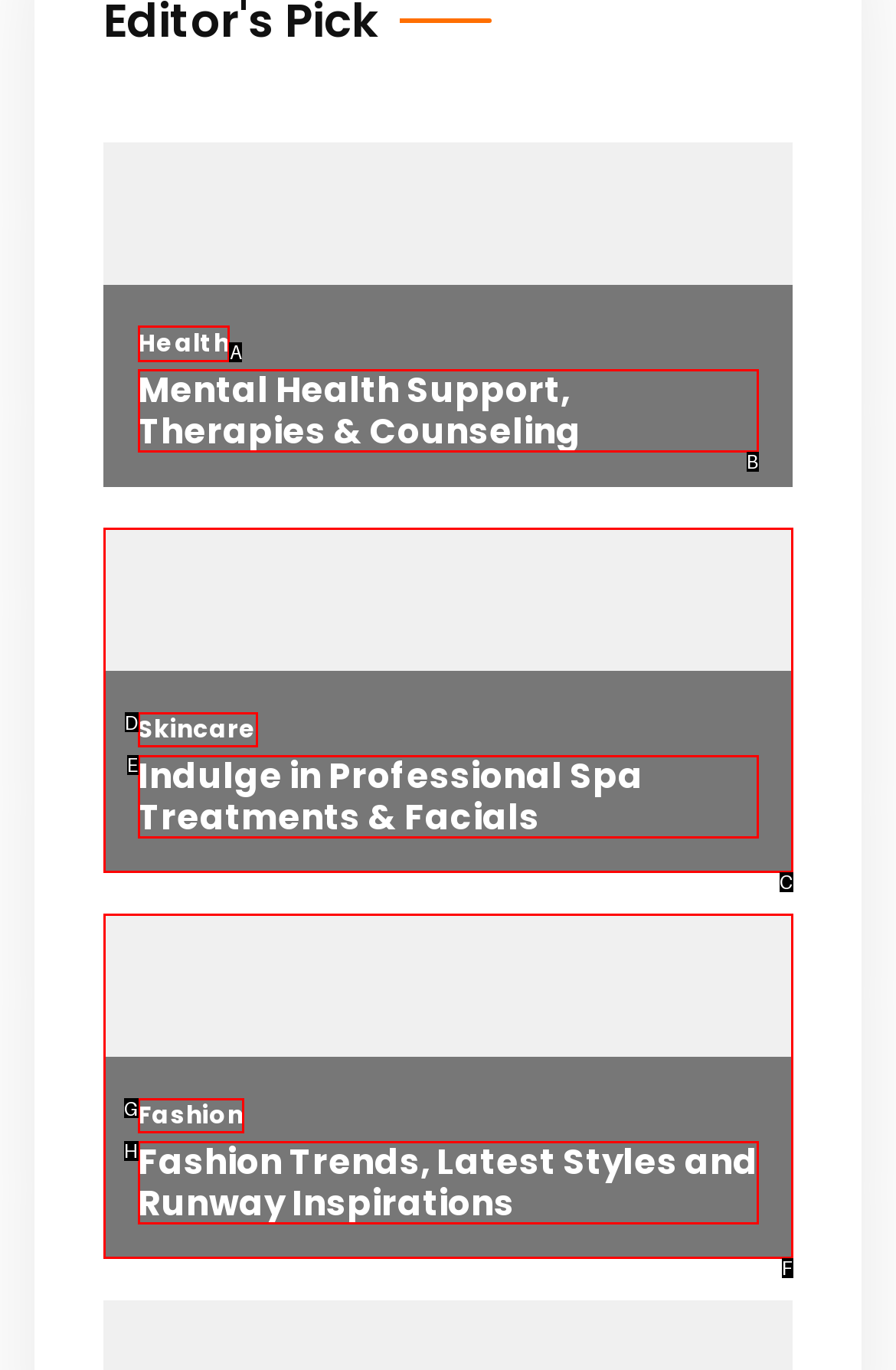Specify the letter of the UI element that should be clicked to achieve the following: Learn about health
Provide the corresponding letter from the choices given.

A